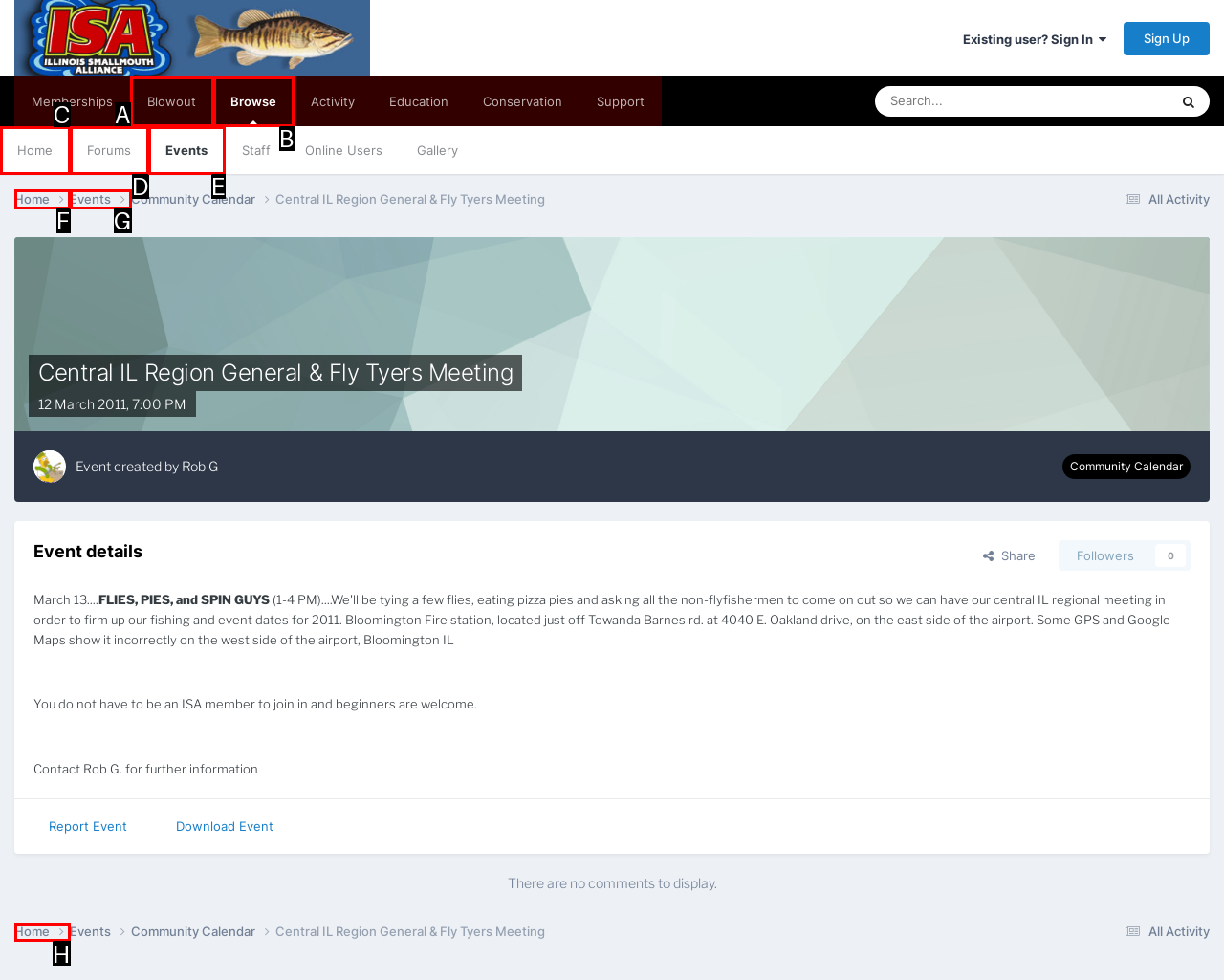From the given choices, determine which HTML element aligns with the description: Home Respond with the letter of the appropriate option.

F